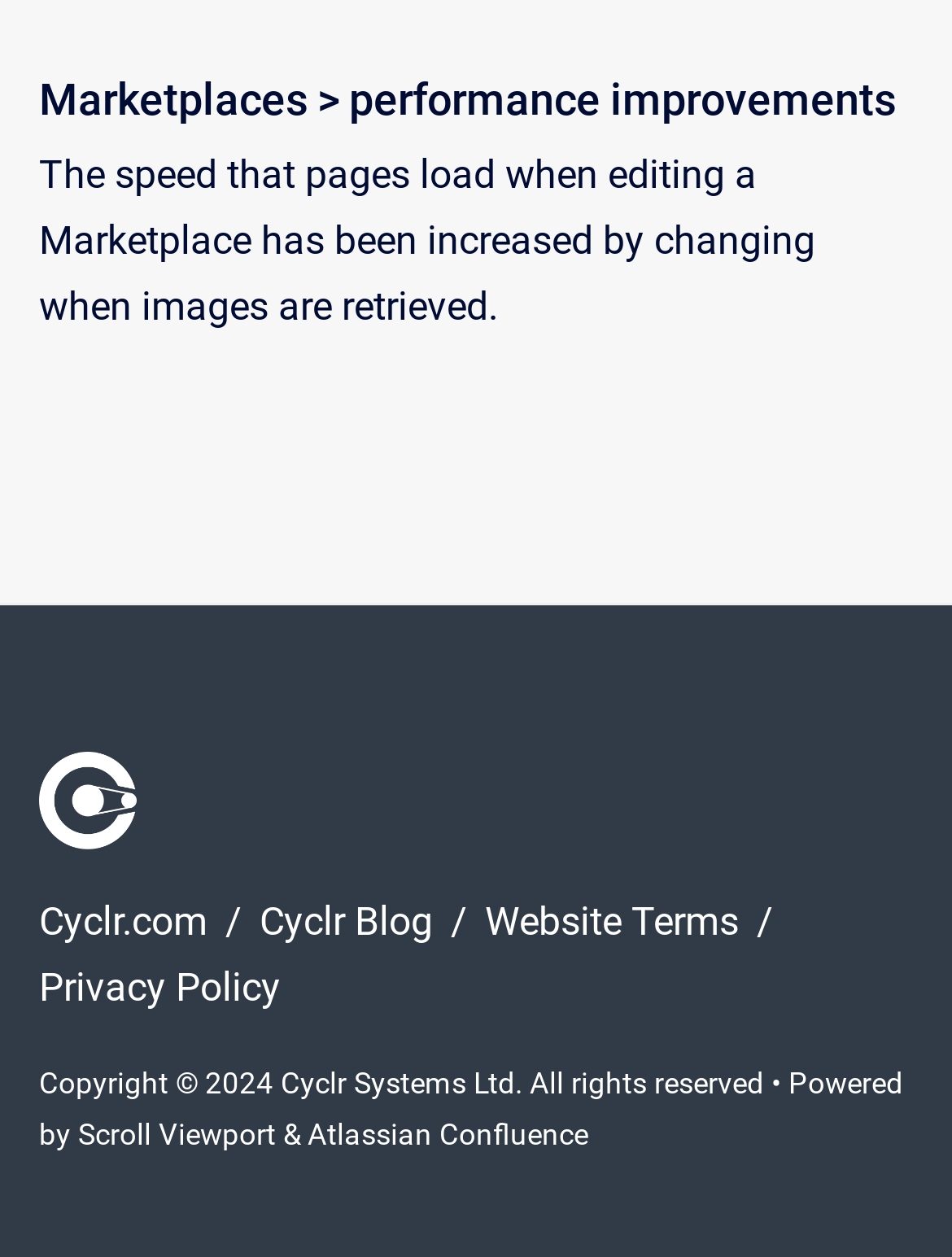Bounding box coordinates are specified in the format (top-left x, top-left y, bottom-right x, bottom-right y). All values are floating point numbers bounded between 0 and 1. Please provide the bounding box coordinate of the region this sentence describes: Cyclr.com

[0.041, 0.715, 0.228, 0.752]